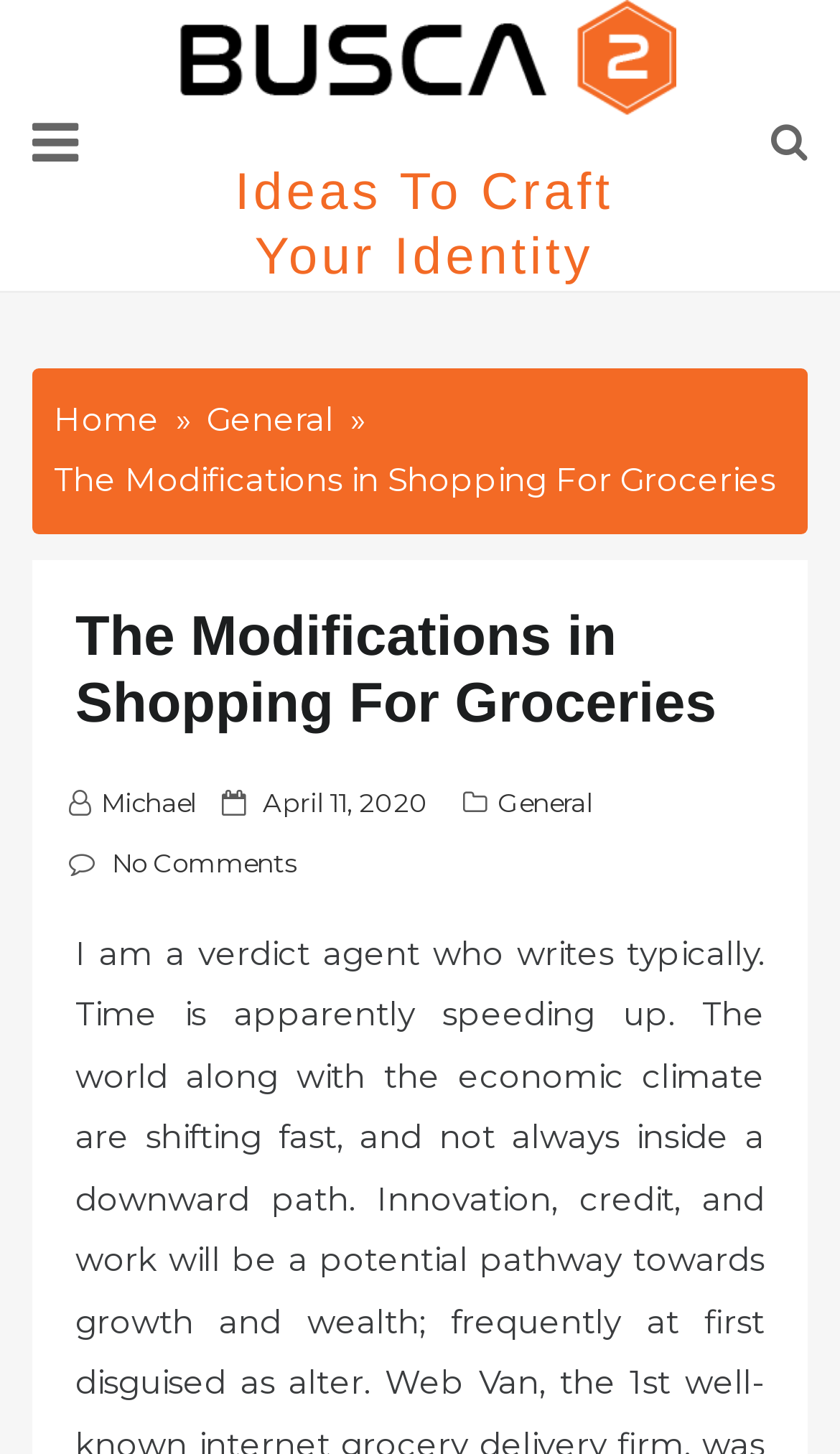Produce an elaborate caption capturing the essence of the webpage.

The webpage is about "The Modifications in Shopping For Groceries – Ideas To Craft Your Identity". At the top, there is a link on the left side, followed by a heading "Ideas To Craft Your Identity" that spans almost the entire width of the page. Below this heading, there is an image with the same description. 

Further down, there is another heading "Ideas To Craft Your Identity" with a link below it. On the right side, there is a standalone link. 

The main content of the page is divided into sections. On the top-left, there is a navigation section labeled "Breadcrumbs" that contains links to "Home" and "General", as well as a static text "The Modifications in Shopping For Groceries". 

Below the navigation section, there is a header section that contains a heading "The Modifications in Shopping For Groceries", a link to the author "Michael", a static text "Posted on", a link to the date "April 11, 2020", a link to the category "General", and a link to "No Comments".